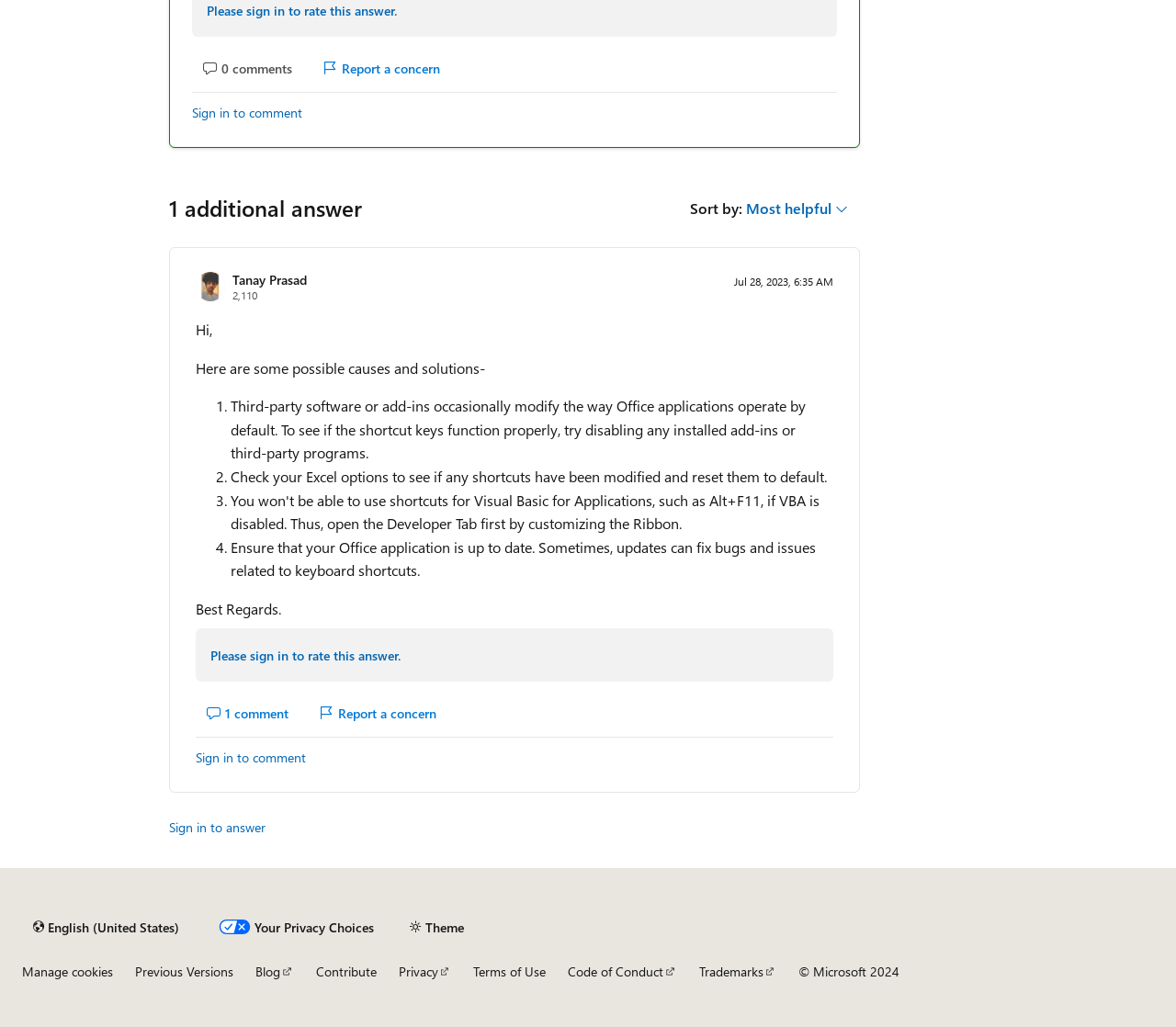Determine the bounding box coordinates for the area that needs to be clicked to fulfill this task: "Sign in to answer". The coordinates must be given as four float numbers between 0 and 1, i.e., [left, top, right, bottom].

[0.144, 0.794, 0.226, 0.817]